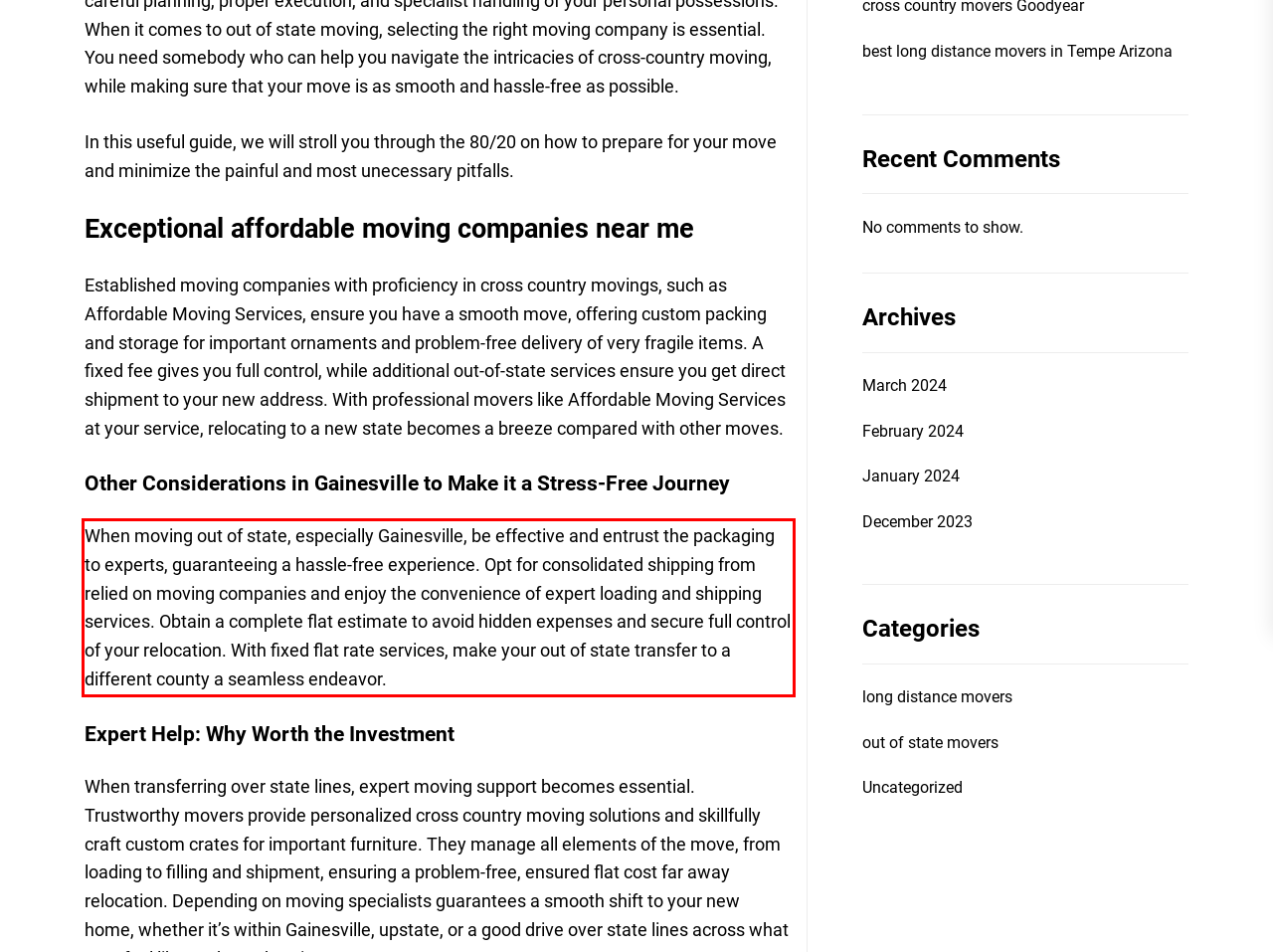You have a screenshot of a webpage with a red bounding box. Identify and extract the text content located inside the red bounding box.

When moving out of state, especially Gainesville, be effective and entrust the packaging to experts, guaranteeing a hassle-free experience. Opt for consolidated shipping from relied on moving companies and enjoy the convenience of expert loading and shipping services. Obtain a complete flat estimate to avoid hidden expenses and secure full control of your relocation. With fixed flat rate services, make your out of state transfer to a different county a seamless endeavor.